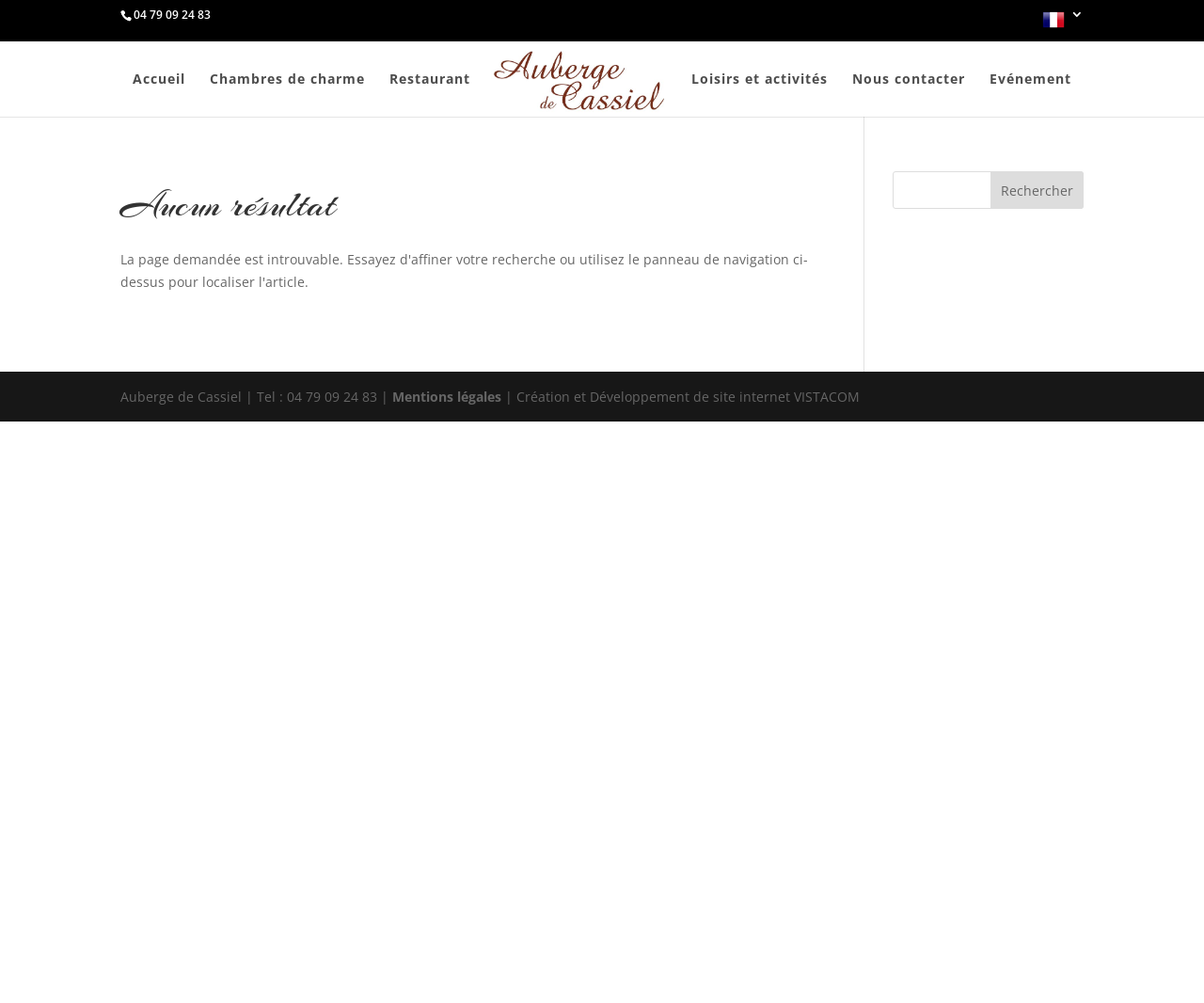Respond to the question with just a single word or phrase: 
What is the text above the search box?

Aucun résultat